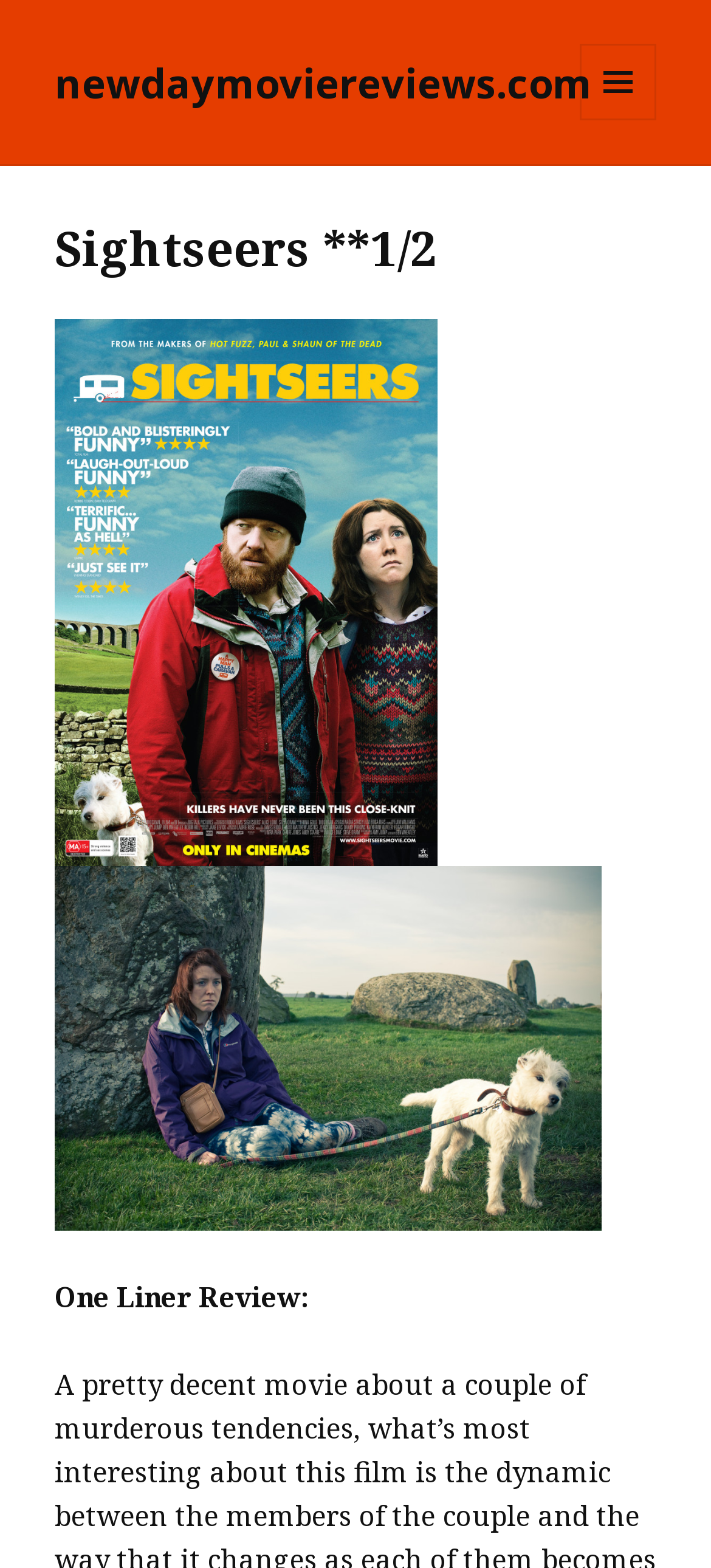Provide a thorough and detailed response to the question by examining the image: 
What is the purpose of the button with the MENU AND WIDGETS icon?

The button element has an expanded property set to False, which implies that it controls secondary content. When clicked, it likely expands or collapses this content, allowing users to access additional information or features.